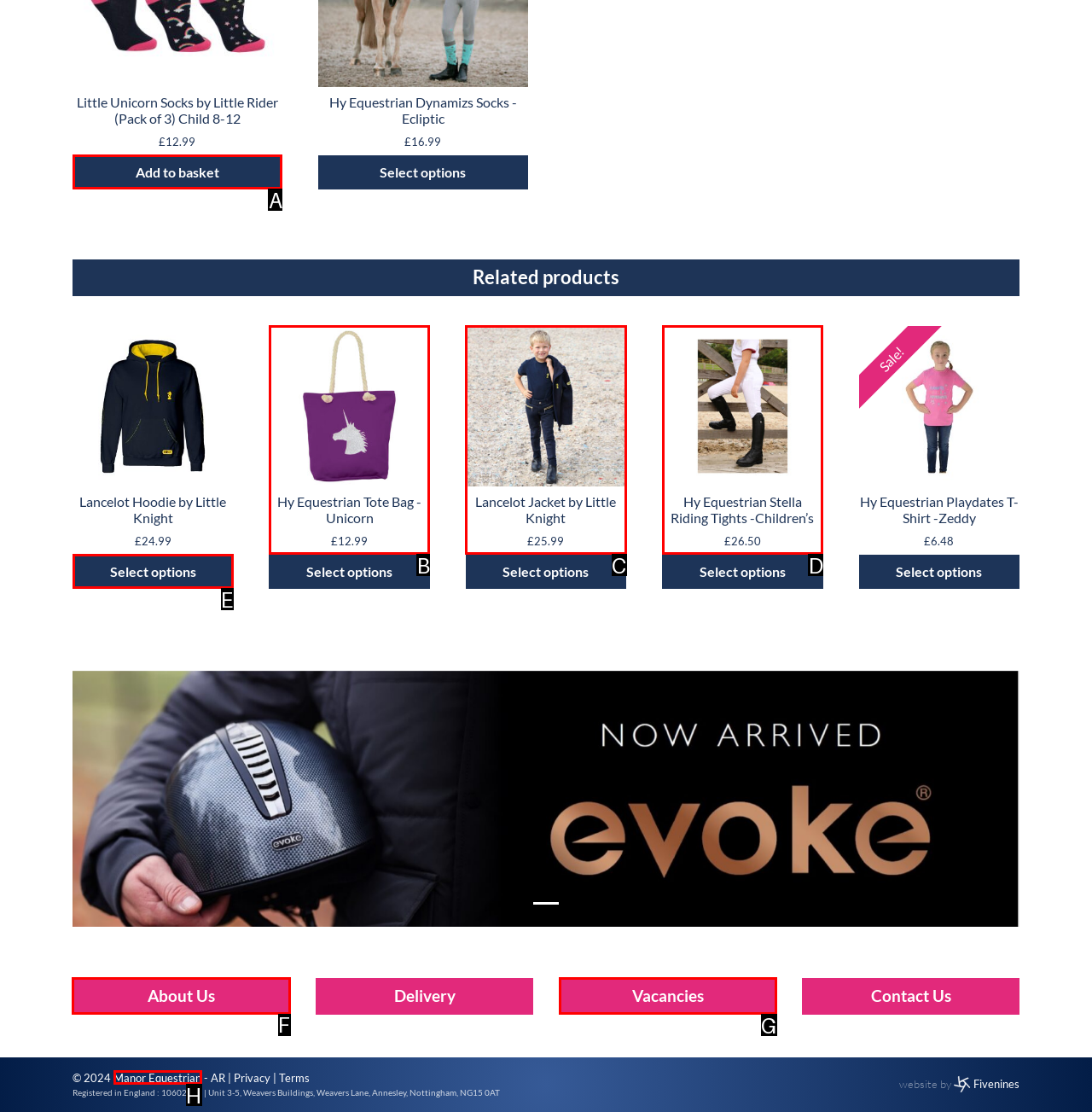Tell me which one HTML element I should click to complete the following task: Go to About Us page
Answer with the option's letter from the given choices directly.

F